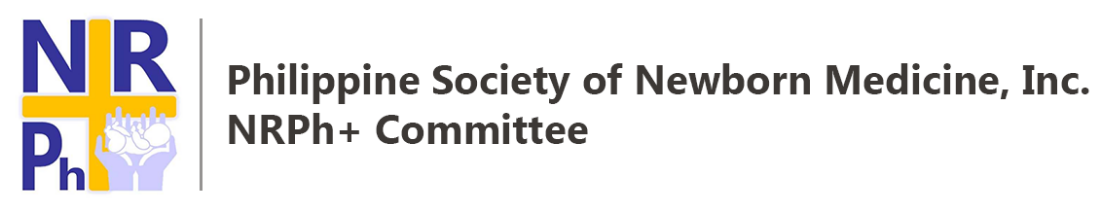Please respond to the question using a single word or phrase:
What does the stylized graphic of hands symbolize?

Care and support